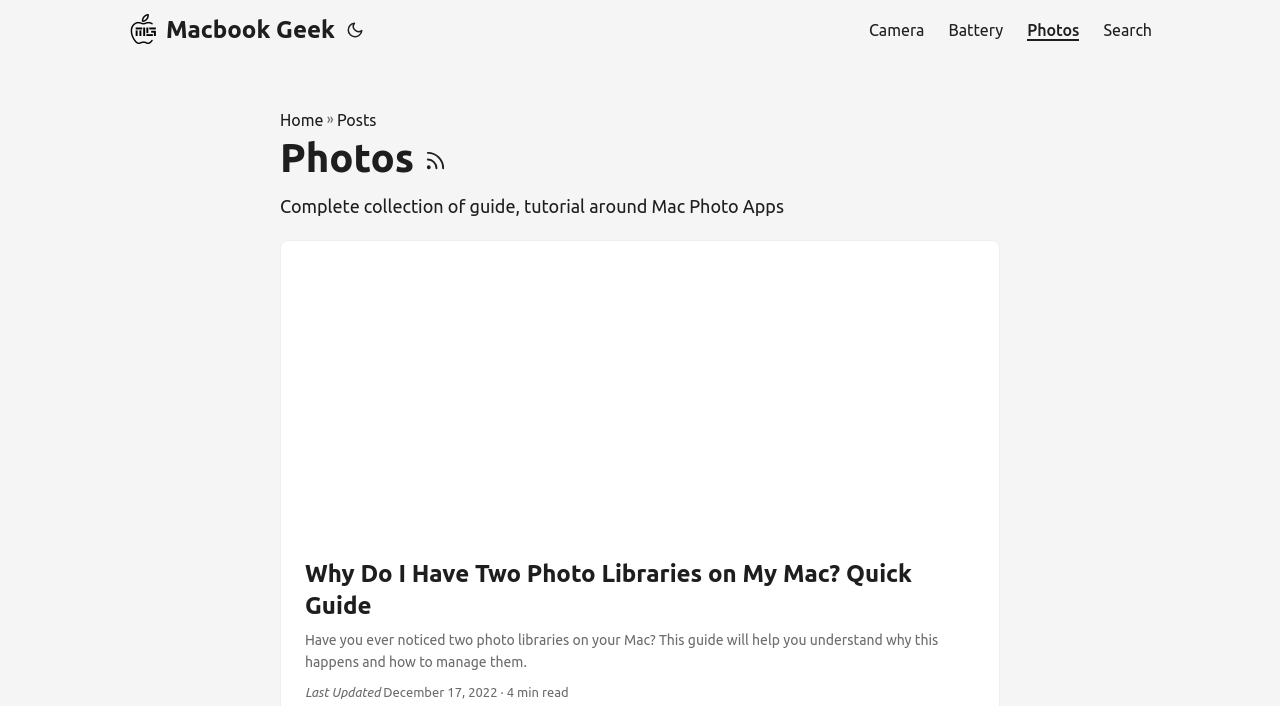Determine the bounding box coordinates in the format (top-left x, top-left y, bottom-right x, bottom-right y). Ensure all values are floating point numbers between 0 and 1. Identify the bounding box of the UI element described by: Macbook Geek

[0.1, 0.0, 0.262, 0.085]